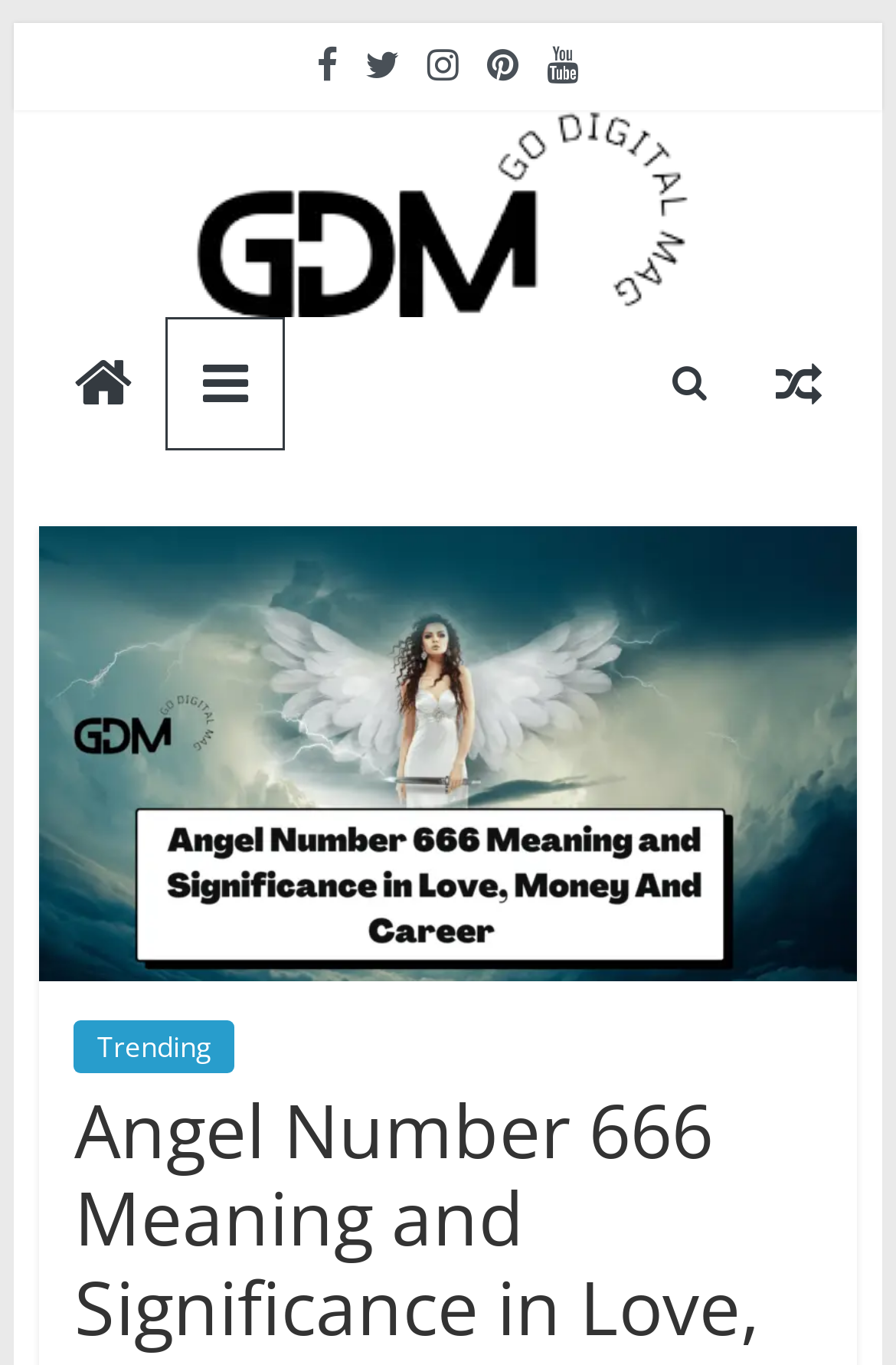Is there a logo on the website?
Refer to the image and answer the question using a single word or phrase.

Yes